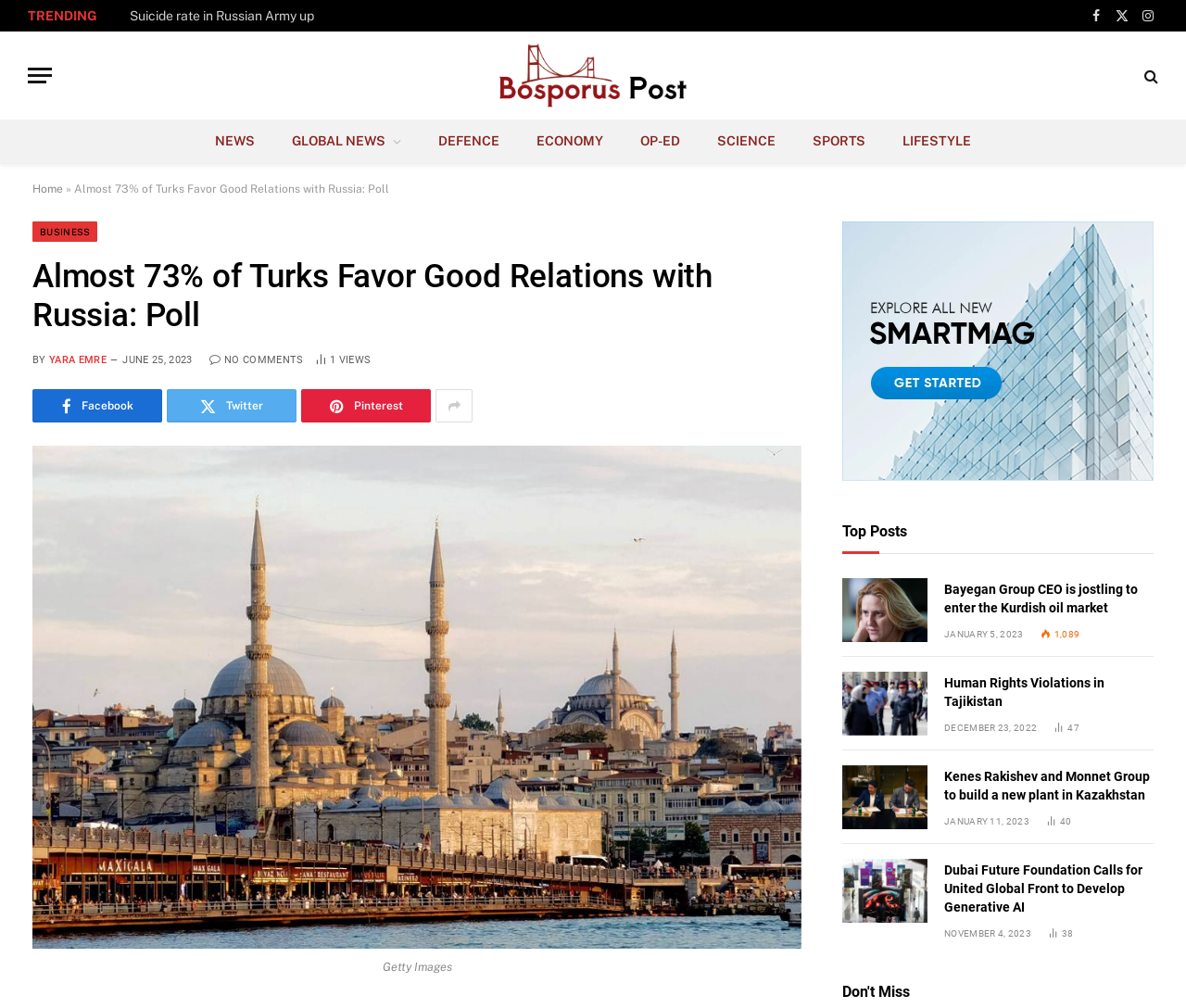Answer the following inquiry with a single word or phrase:
How many categories are available in the top menu?

8